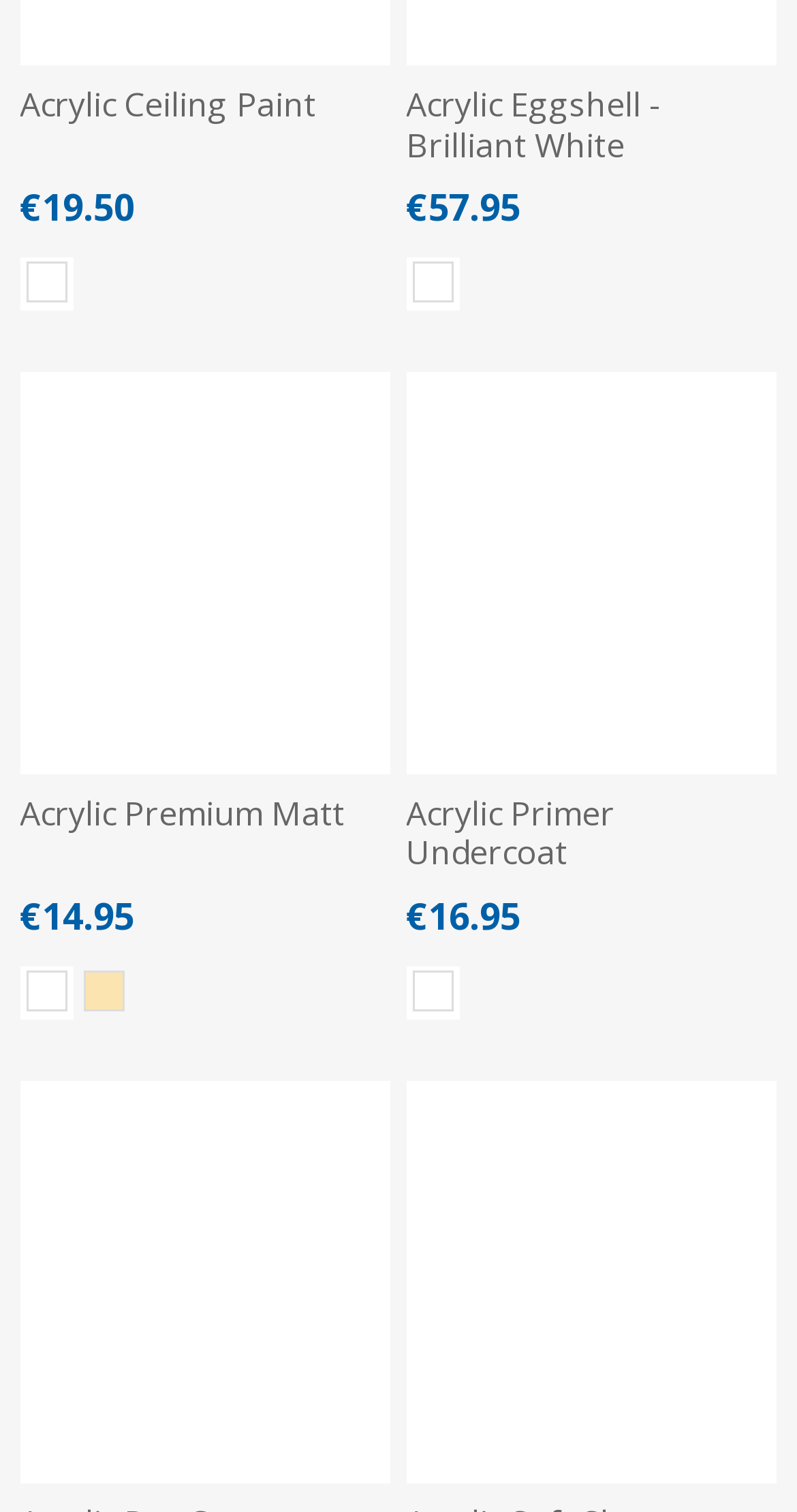Determine the bounding box coordinates of the UI element described by: "Acrylic Eggshell - Brilliant White".

[0.509, 0.057, 0.975, 0.109]